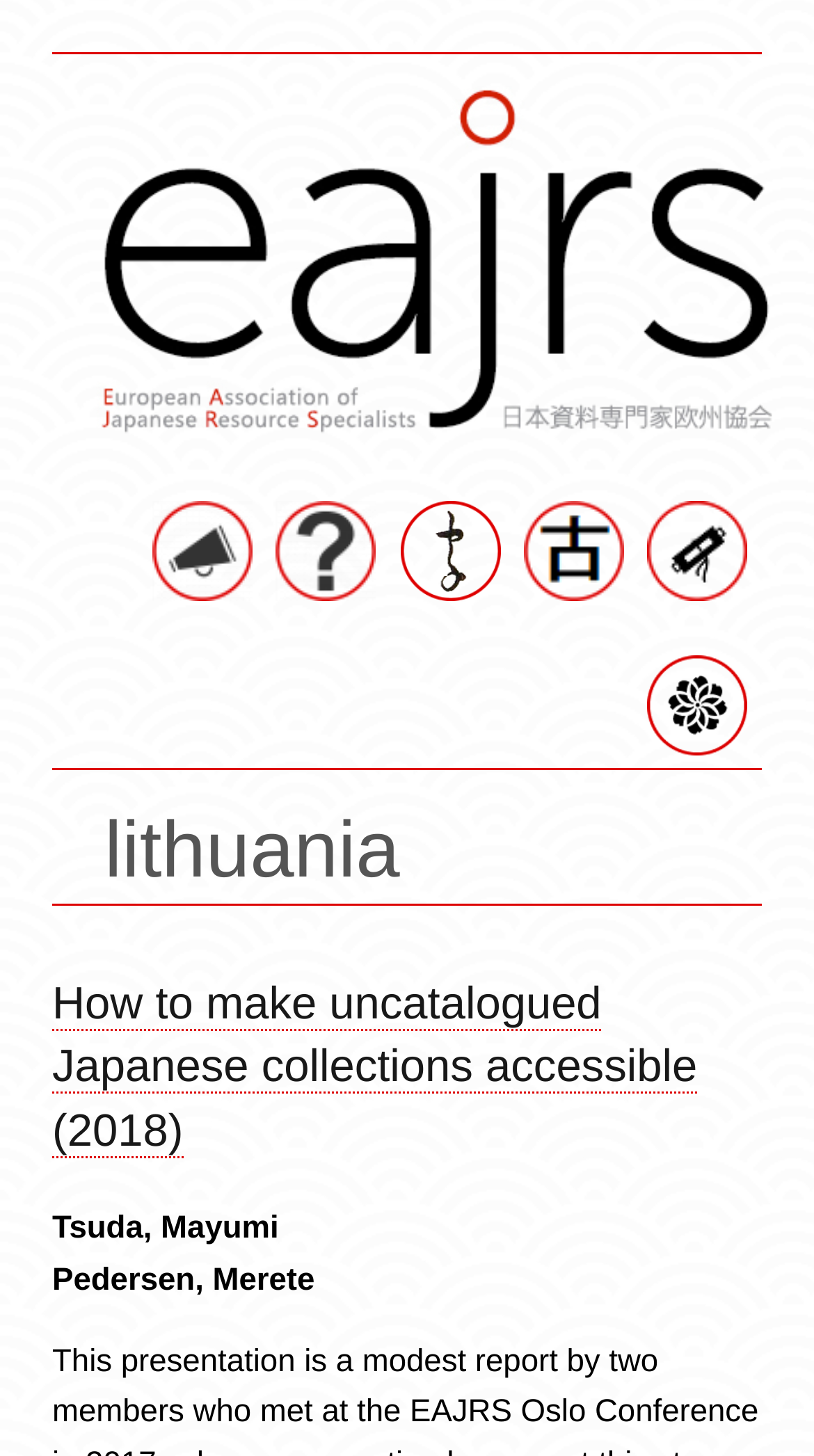Locate the bounding box coordinates of the region to be clicked to comply with the following instruction: "view latest news". The coordinates must be four float numbers between 0 and 1, in the form [left, top, right, bottom].

None